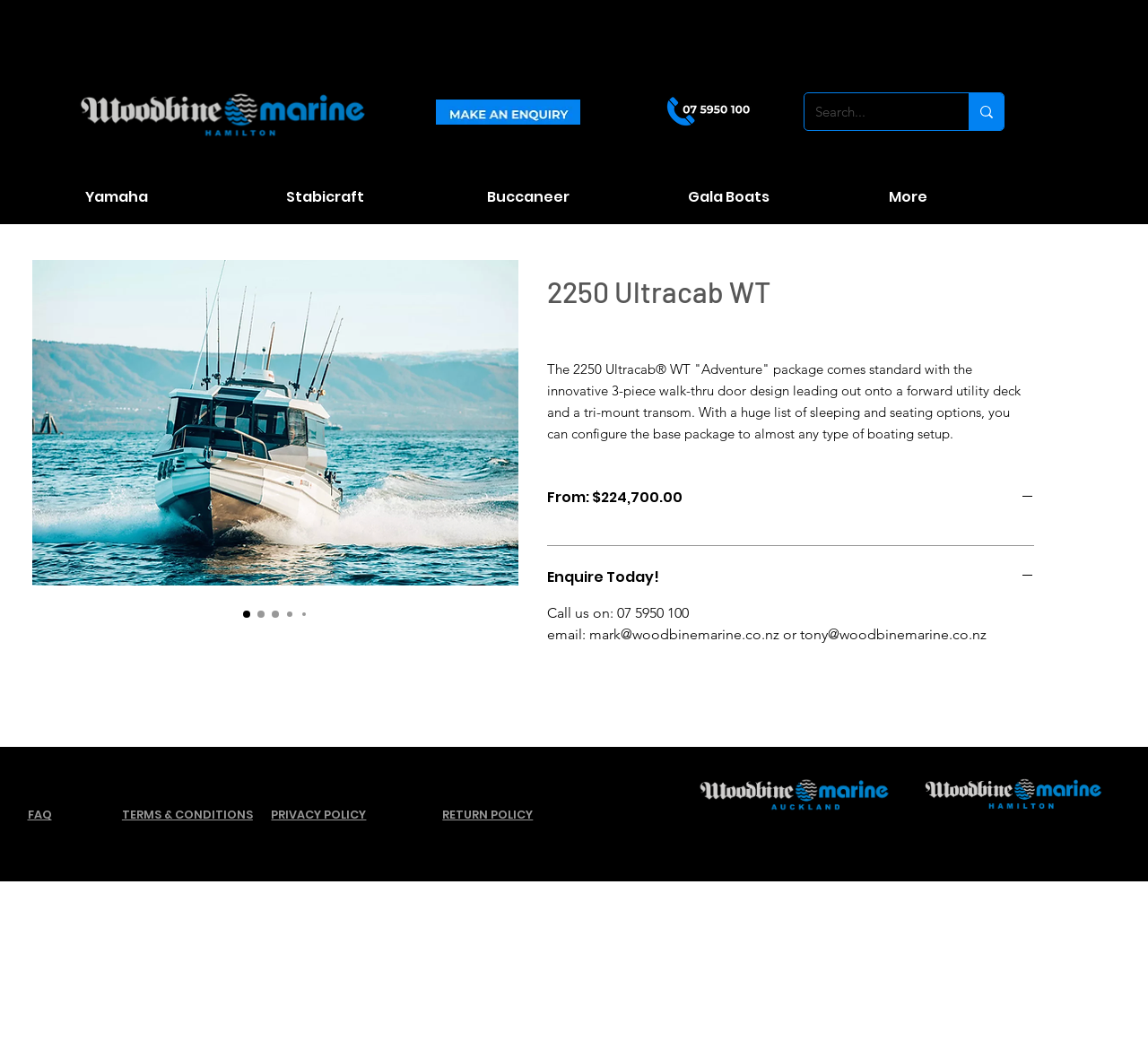Using a single word or phrase, answer the following question: 
What is the contact email?

mark@woodbinemarine.co.nz or tony@woodbinemarine.co.nz